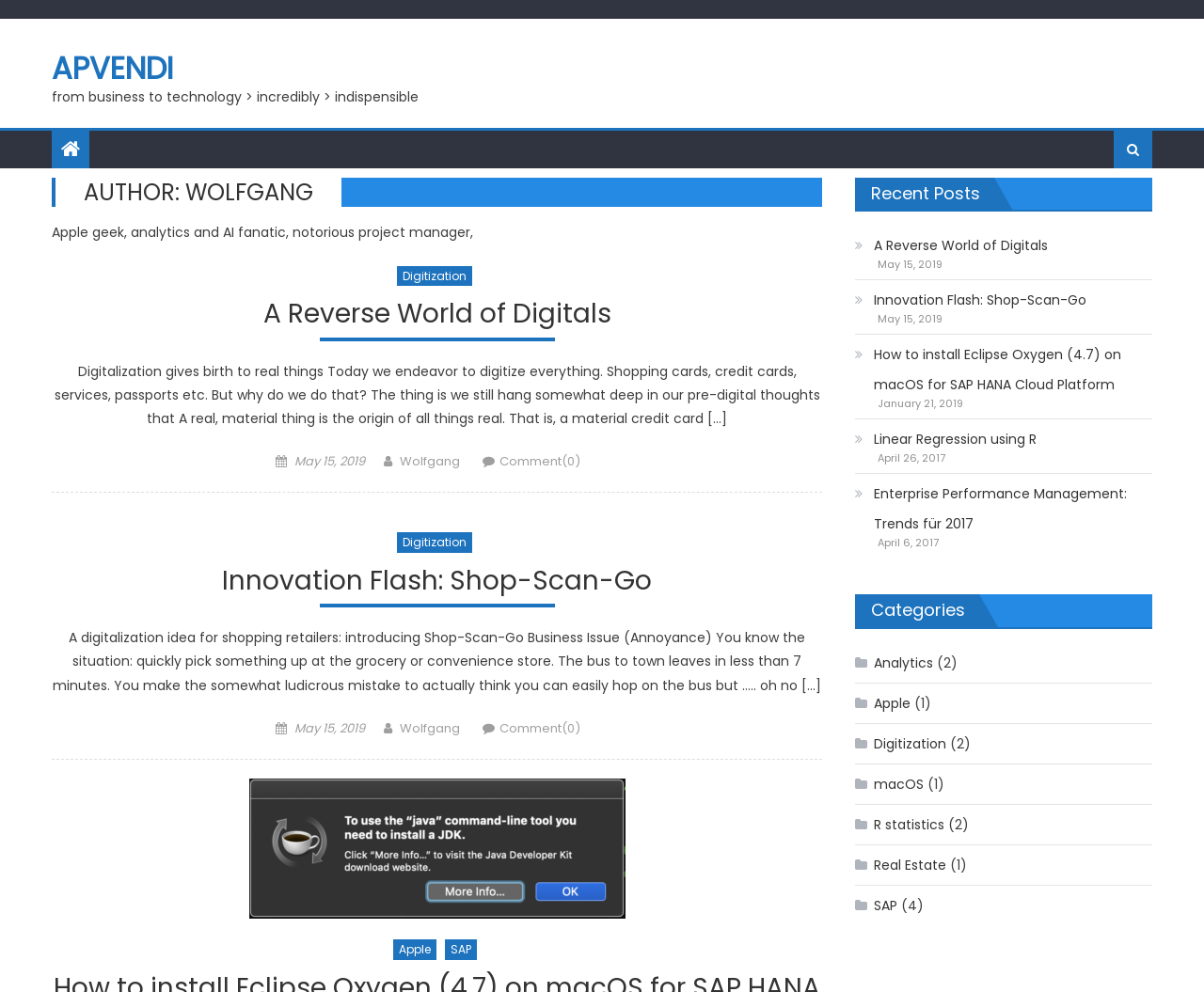What is the date of the article 'How to install Eclipse Oxygen (4.7) on macOS for SAP HANA Cloud Platform'?
From the screenshot, supply a one-word or short-phrase answer.

May 15, 2019